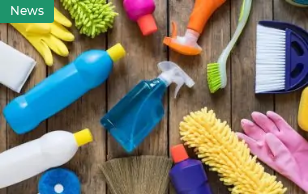What is visible in the top left corner of the image?
Please use the image to provide a one-word or short phrase answer.

A 'News' label